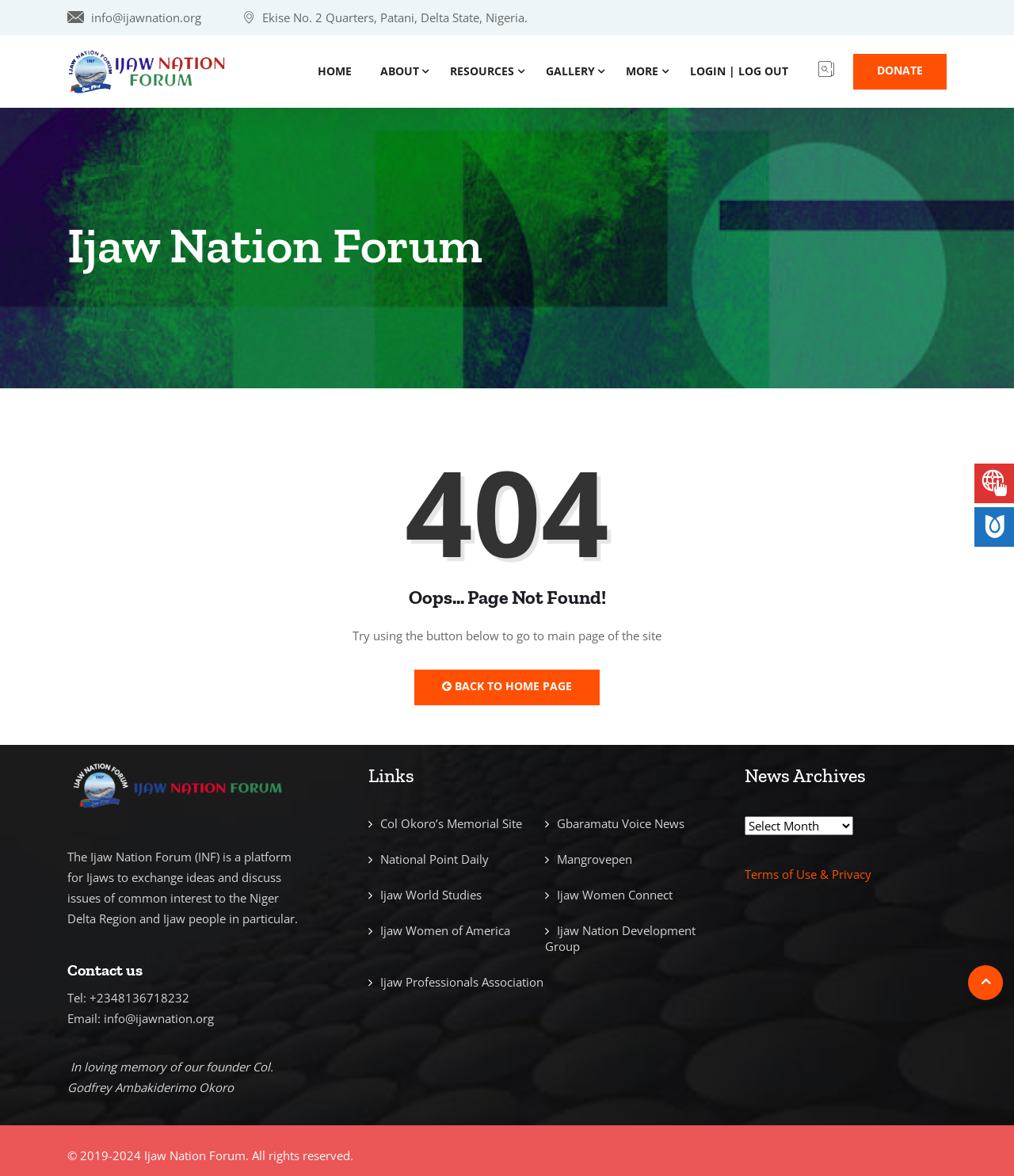Identify the bounding box coordinates of the clickable region necessary to fulfill the following instruction: "Contact us". The bounding box coordinates should be four float numbers between 0 and 1, i.e., [left, top, right, bottom].

[0.066, 0.817, 0.34, 0.833]